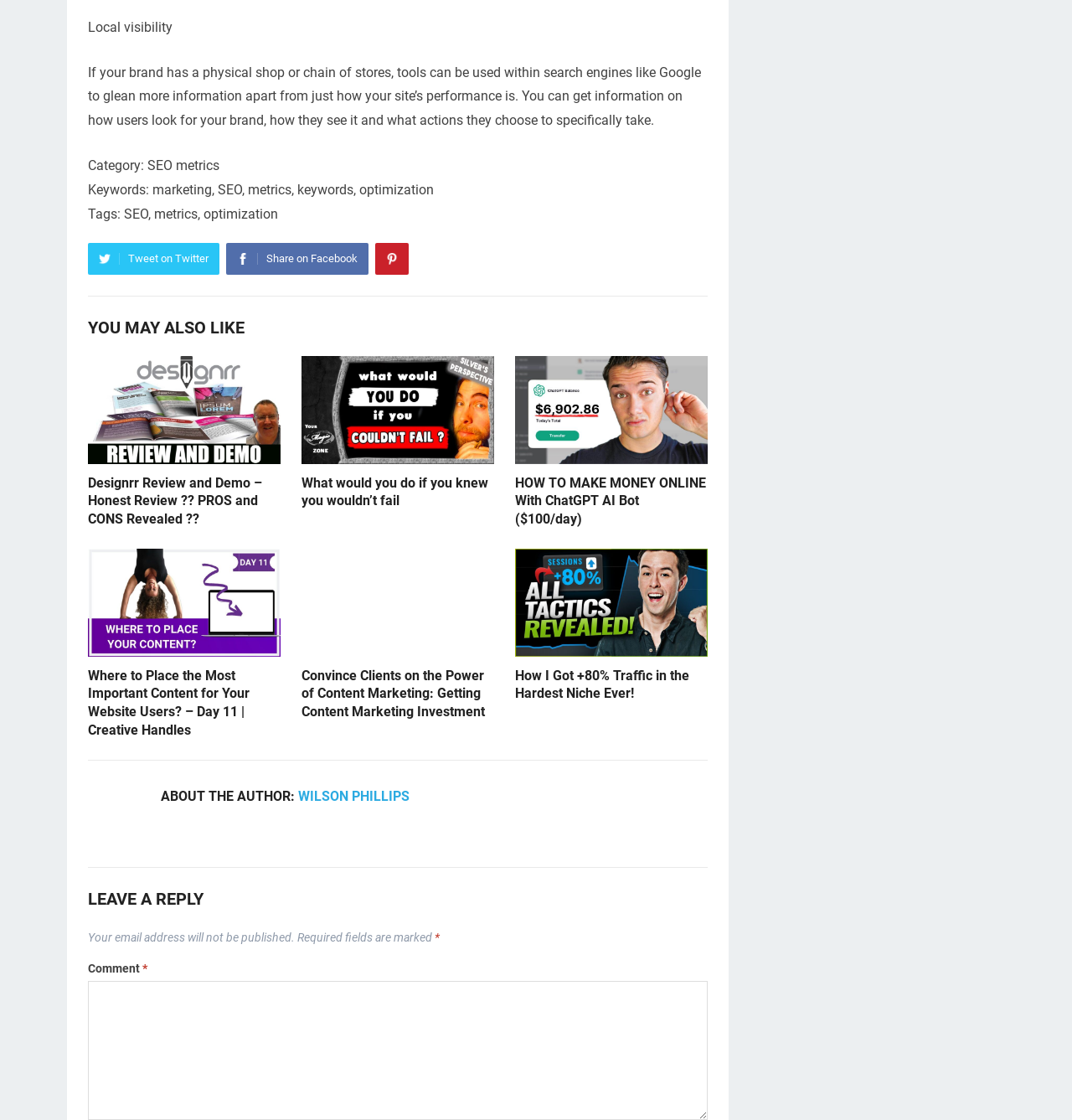Pinpoint the bounding box coordinates of the clickable element to carry out the following instruction: "Visit Wilson Phillips' page."

[0.278, 0.704, 0.382, 0.718]